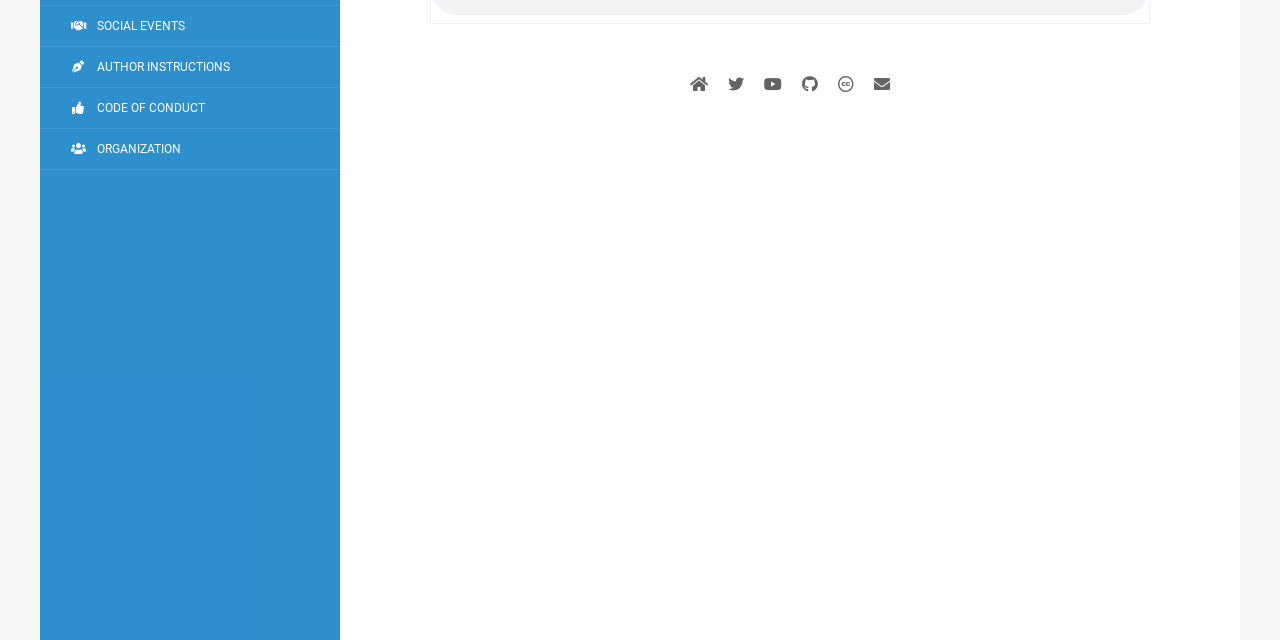Locate the UI element that matches the description Organization in the webpage screenshot. Return the bounding box coordinates in the format (top-left x, top-left y, bottom-right x, bottom-right y), with values ranging from 0 to 1.

[0.031, 0.206, 0.161, 0.259]